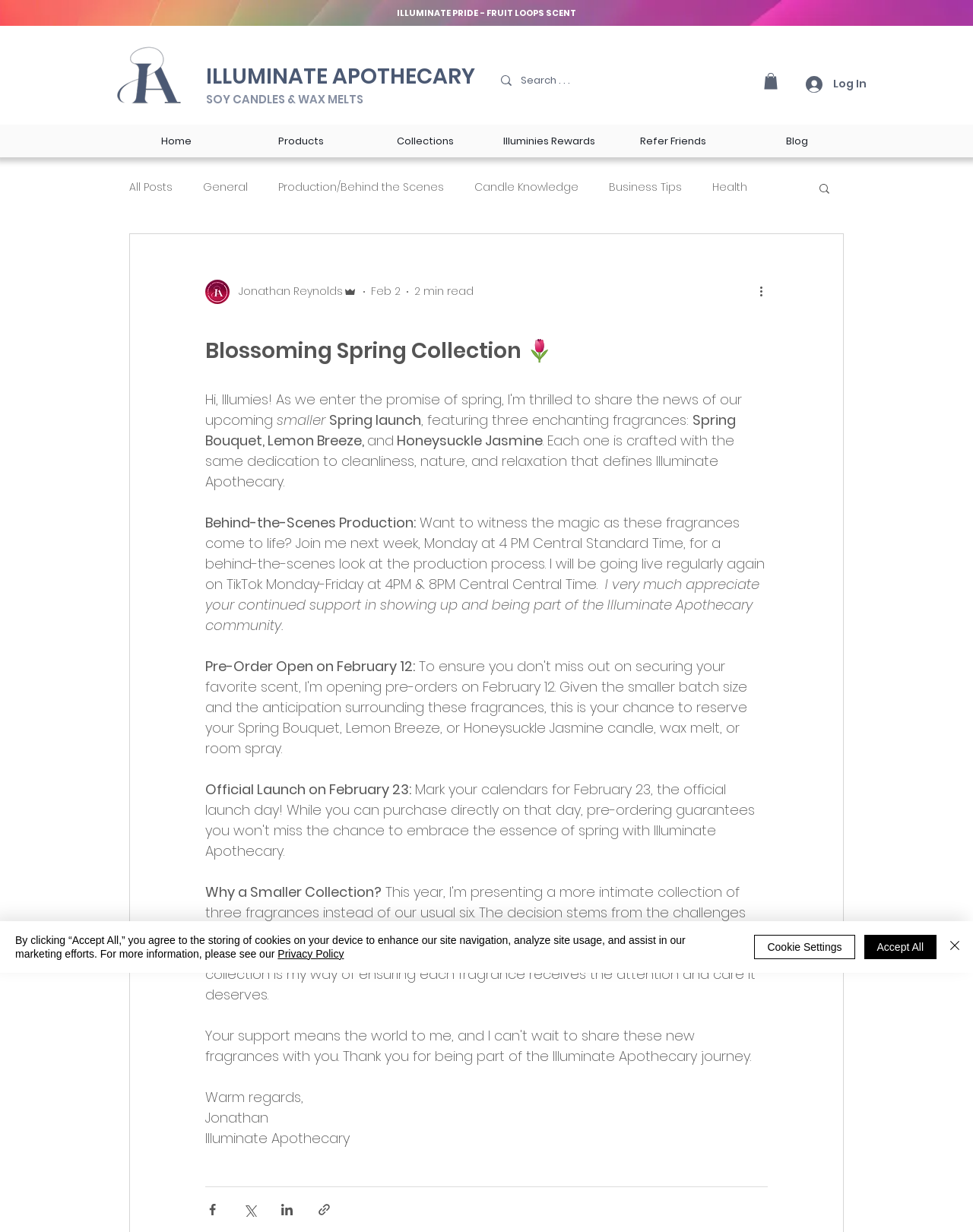Please find the top heading of the webpage and generate its text.

Blossoming Spring Collection 🌷